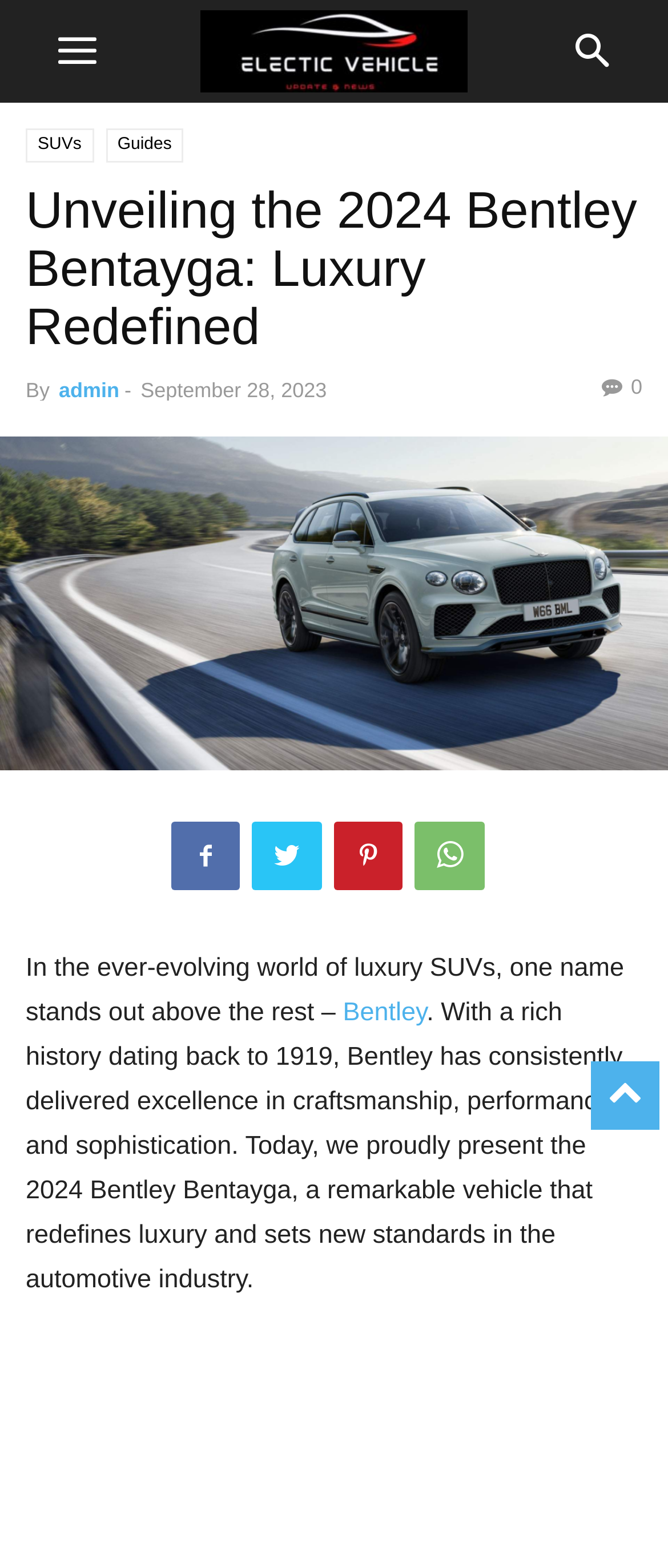When was the article published?
Please respond to the question with a detailed and informative answer.

The answer can be found in the time element with the text 'September 28, 2023' which is a child of the HeaderAsNonLandmark element. This time element is likely a publication date or timestamp, indicating that the article was published on September 28, 2023.